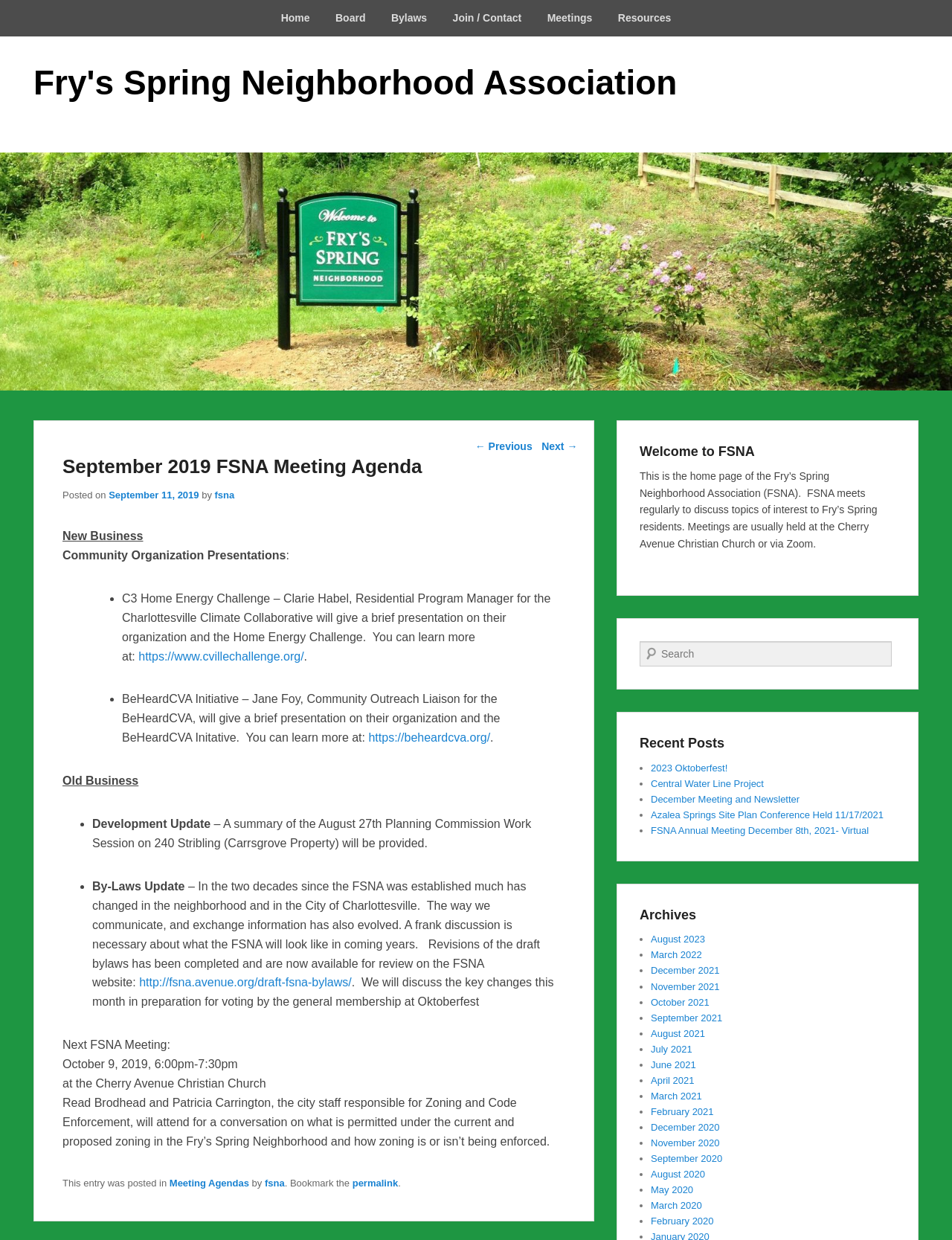Indicate the bounding box coordinates of the element that needs to be clicked to satisfy the following instruction: "Click on the 'Home' link". The coordinates should be four float numbers between 0 and 1, i.e., [left, top, right, bottom].

[0.283, 0.0, 0.337, 0.029]